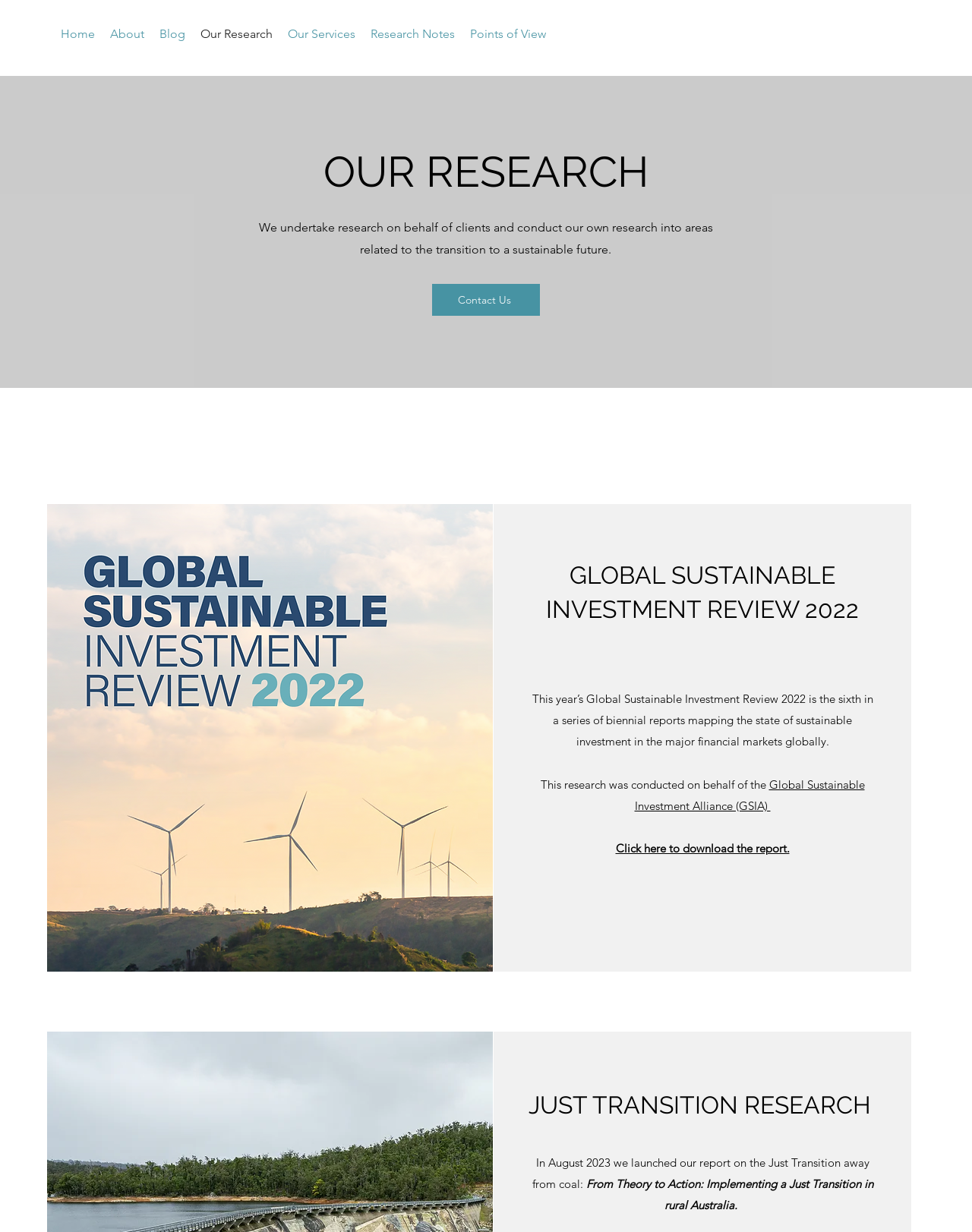What is the location mentioned in the 'JUST TRANSITION RESEARCH' section? Please answer the question using a single word or phrase based on the image.

rural Australia